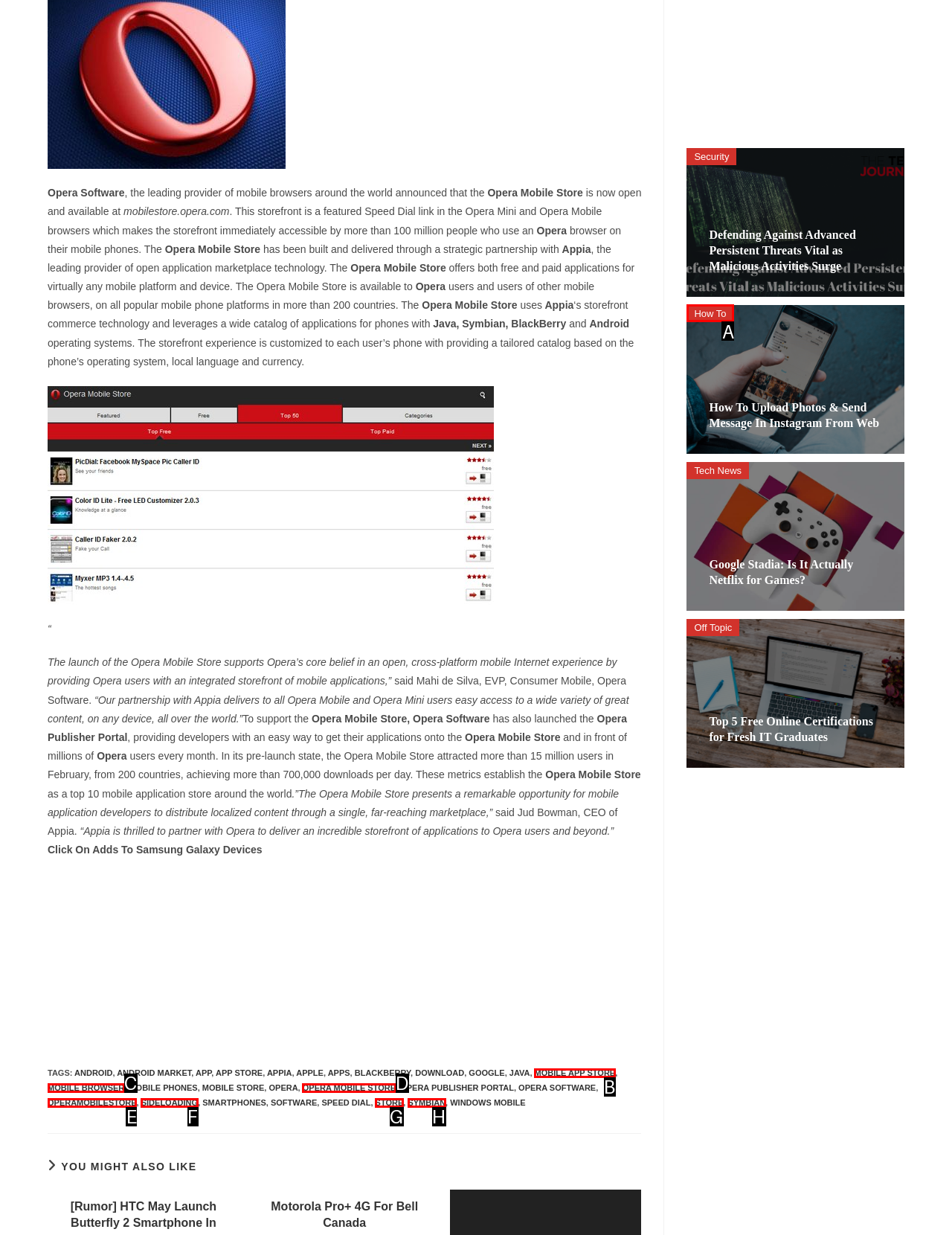Refer to the element description: Symbian and identify the matching HTML element. State your answer with the appropriate letter.

H